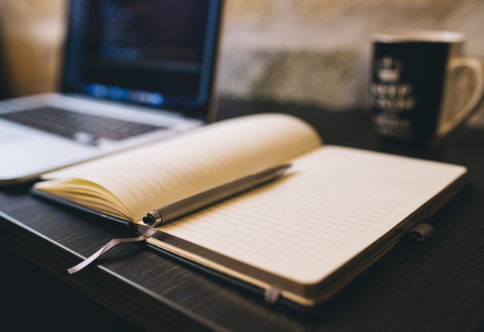What is the notebook used for?
Answer the question with a thorough and detailed explanation.

The open, unlined notebook lies flat on the workspace, inviting the viewer to jot down ideas or notes, suggesting that it is used for brainstorming, writing, or planning.